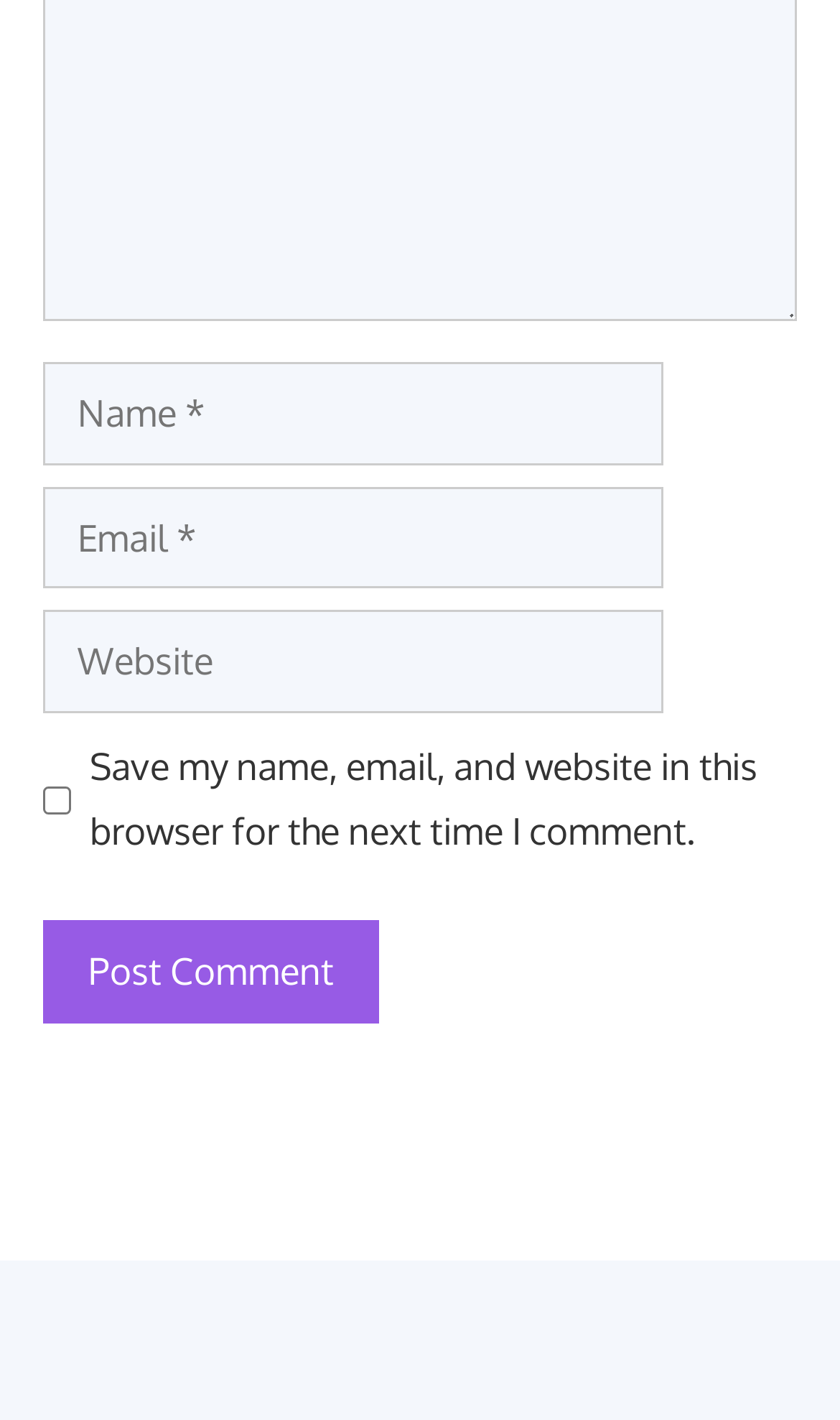Please answer the following question using a single word or phrase: 
How many textboxes are there in the form?

3